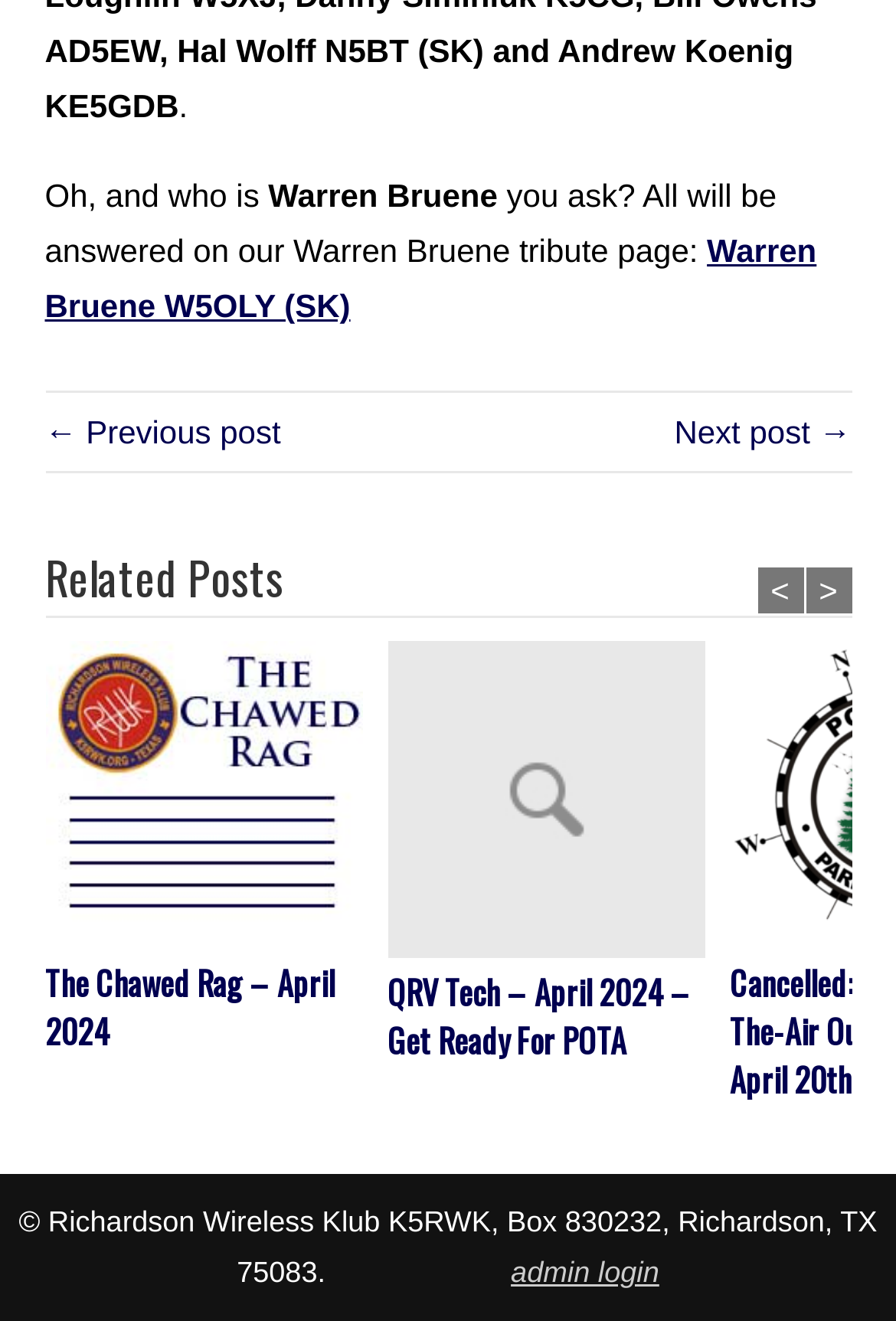Refer to the image and offer a detailed explanation in response to the question: What is the name of the wireless klub?

I found the answer by reading the text at the bottom of the webpage, which mentions 'Richardson Wireless Klub K5RWK' as the owner of the website.